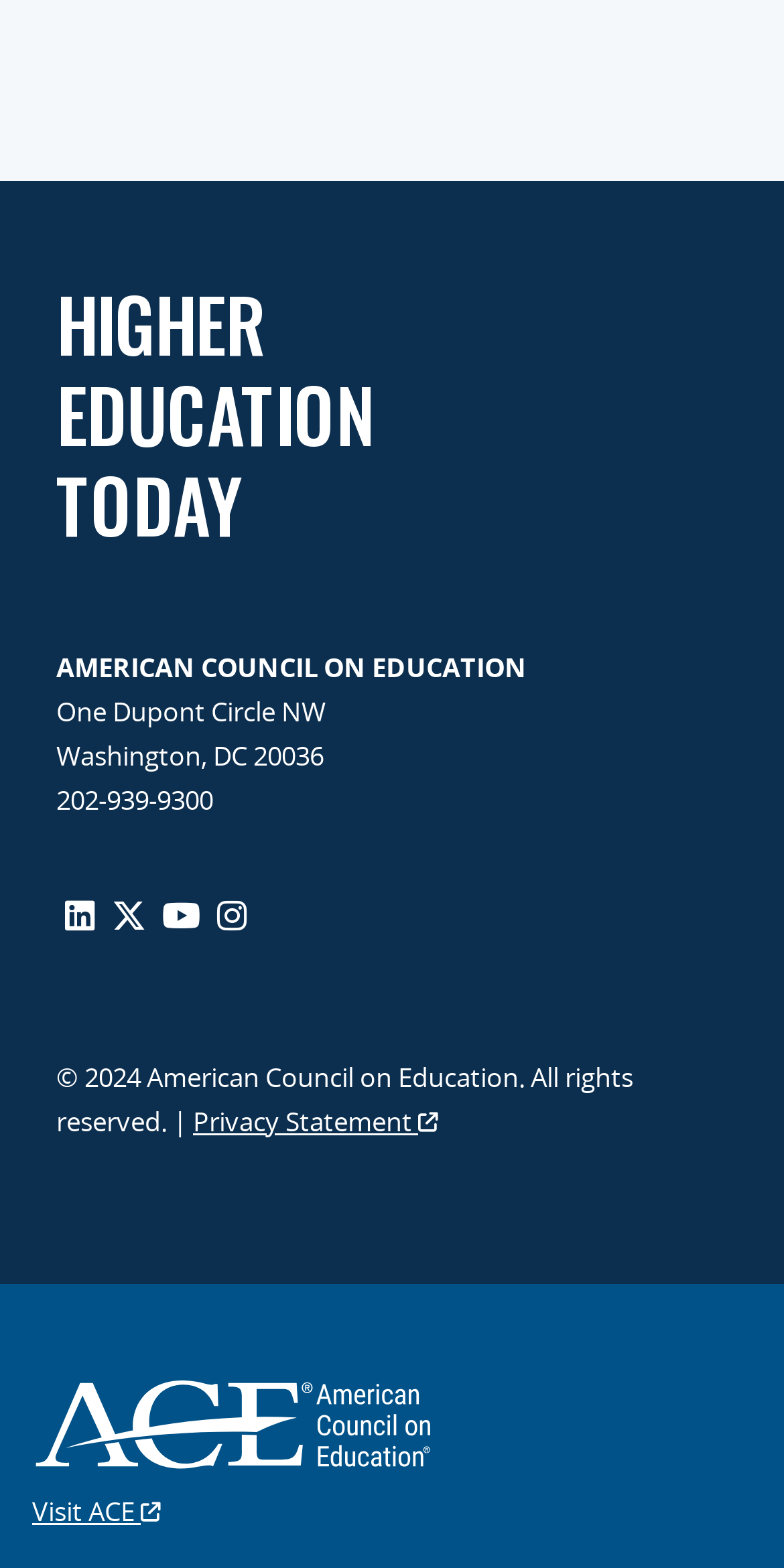Please identify the bounding box coordinates of the area that needs to be clicked to follow this instruction: "View YouTube channel".

[0.207, 0.569, 0.256, 0.599]